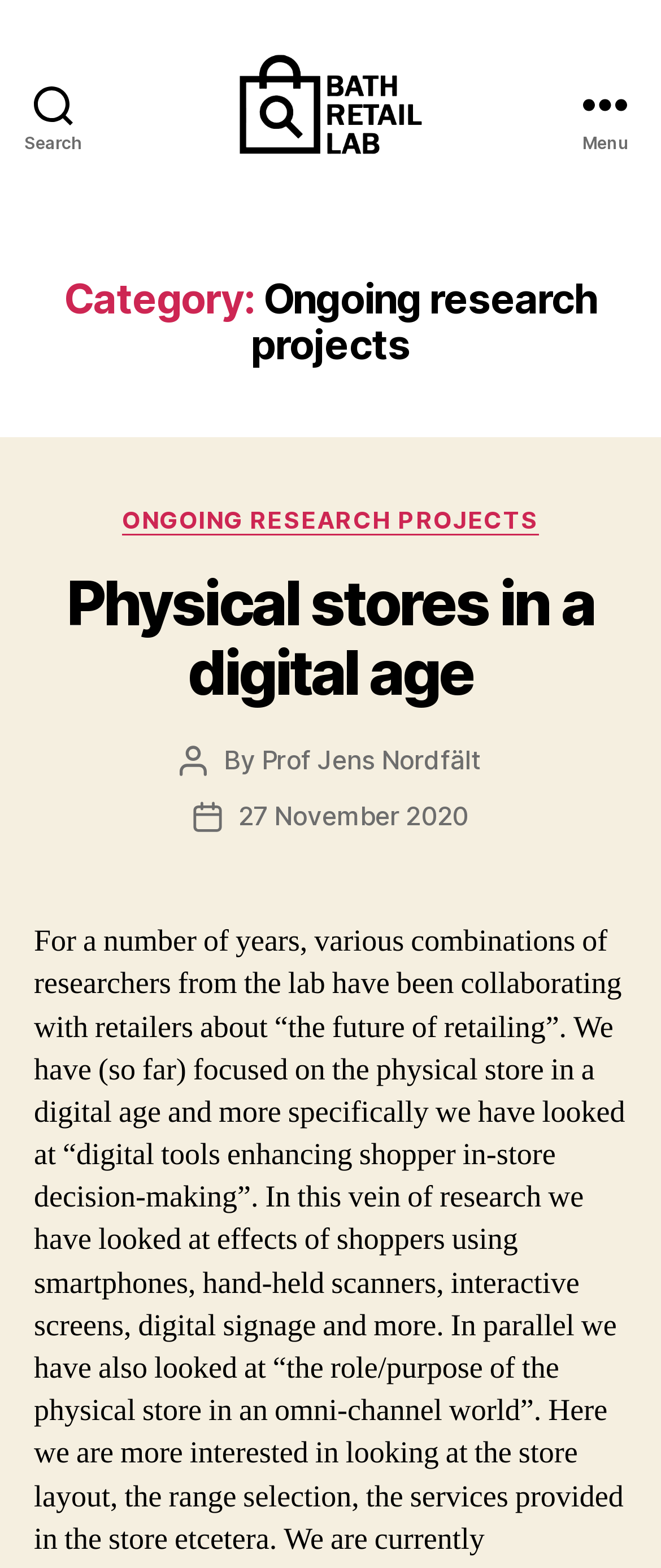Please identify the webpage's heading and generate its text content.

Category: Ongoing research projects